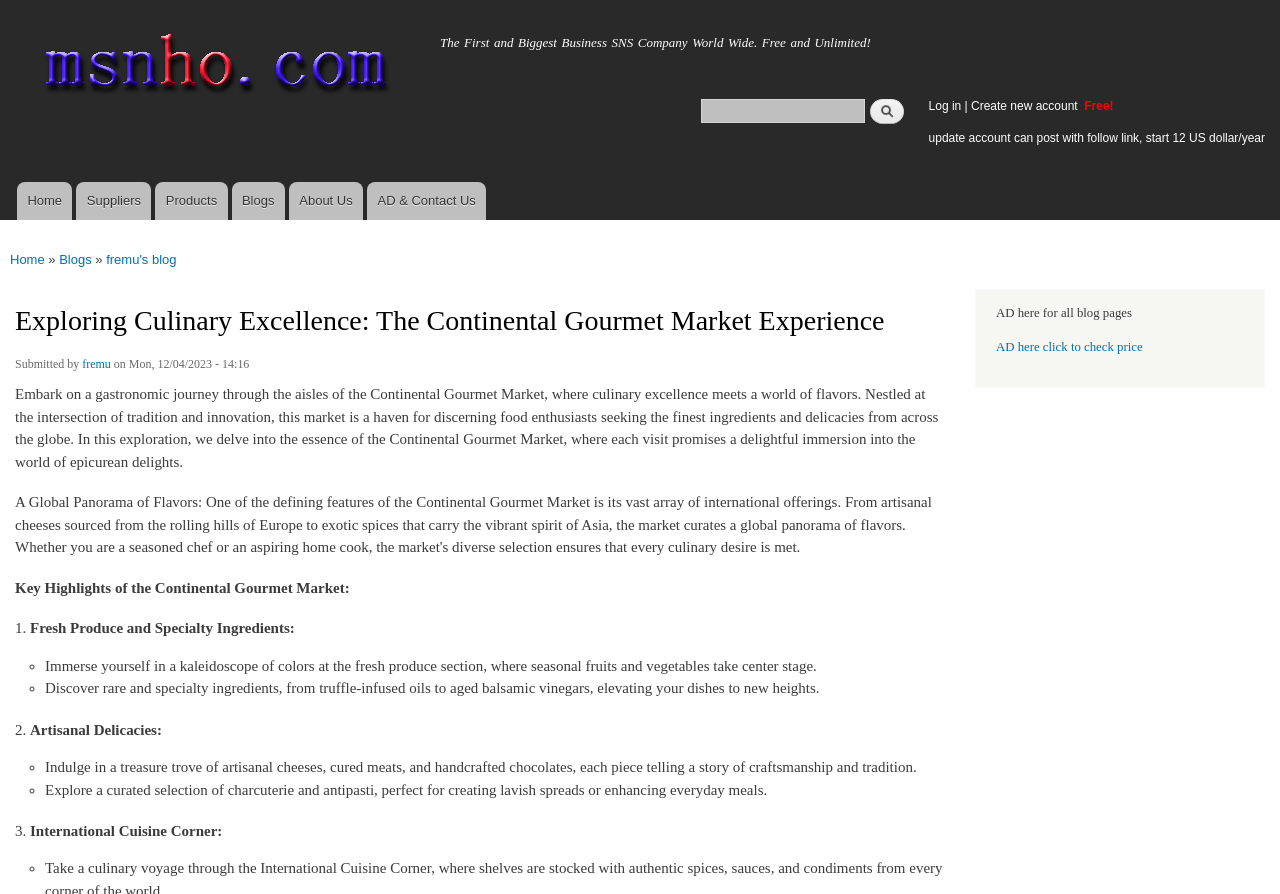Look at the image and answer the question in detail:
How many key highlights of the Continental Gourmet Market are listed?

I counted the number of list markers ('1.', '2.', '3.') preceding the descriptions of the key highlights, which indicates that there are three key highlights listed.